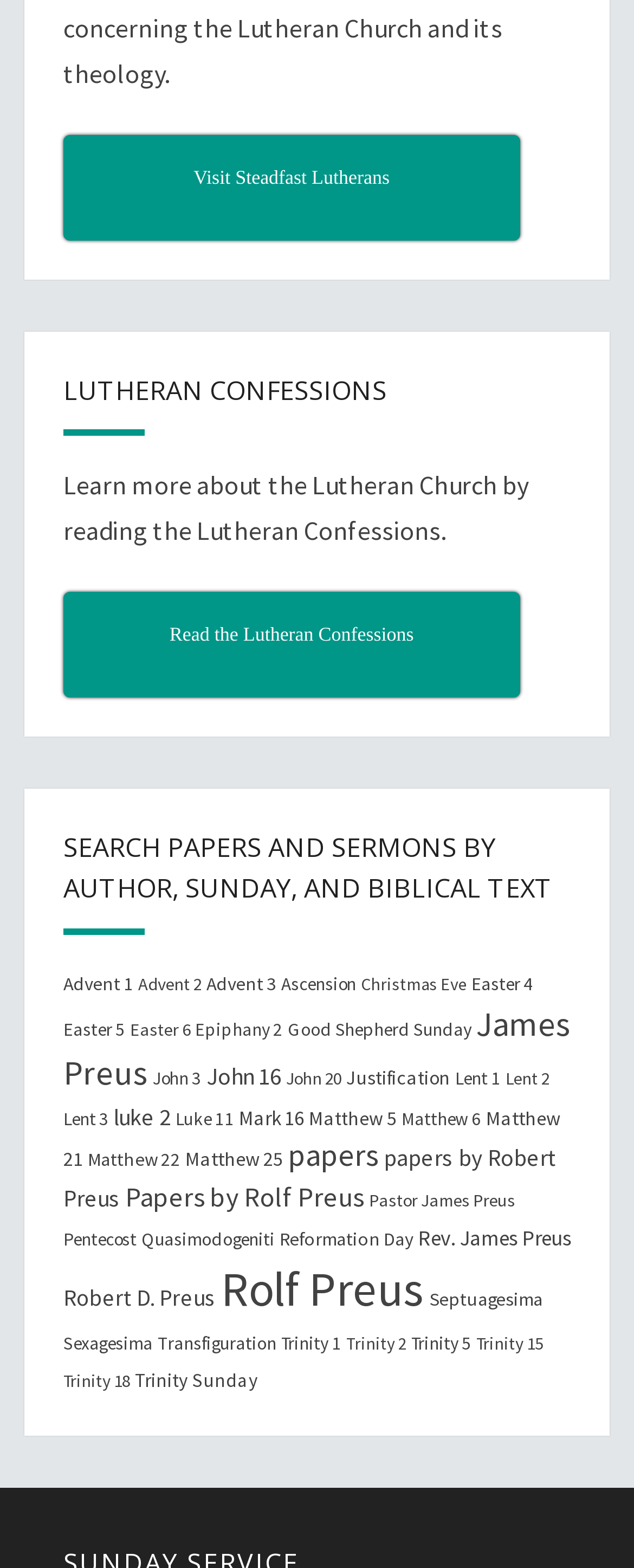Provide the bounding box coordinates of the section that needs to be clicked to accomplish the following instruction: "Visit Steadfast Lutherans."

[0.1, 0.086, 0.82, 0.153]